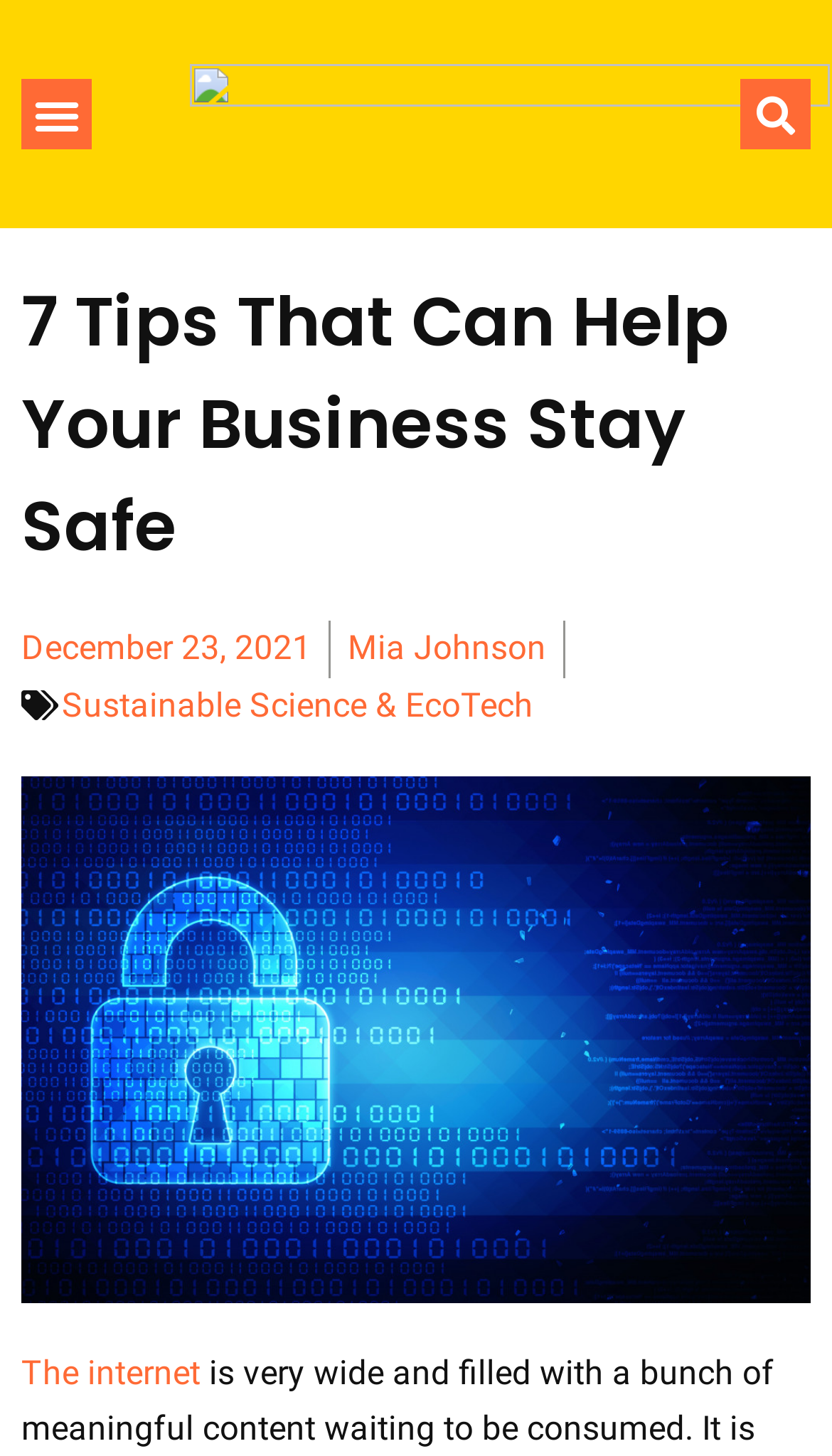Given the description of the UI element: "Search", predict the bounding box coordinates in the form of [left, top, right, bottom], with each value being a float between 0 and 1.

[0.89, 0.054, 0.974, 0.103]